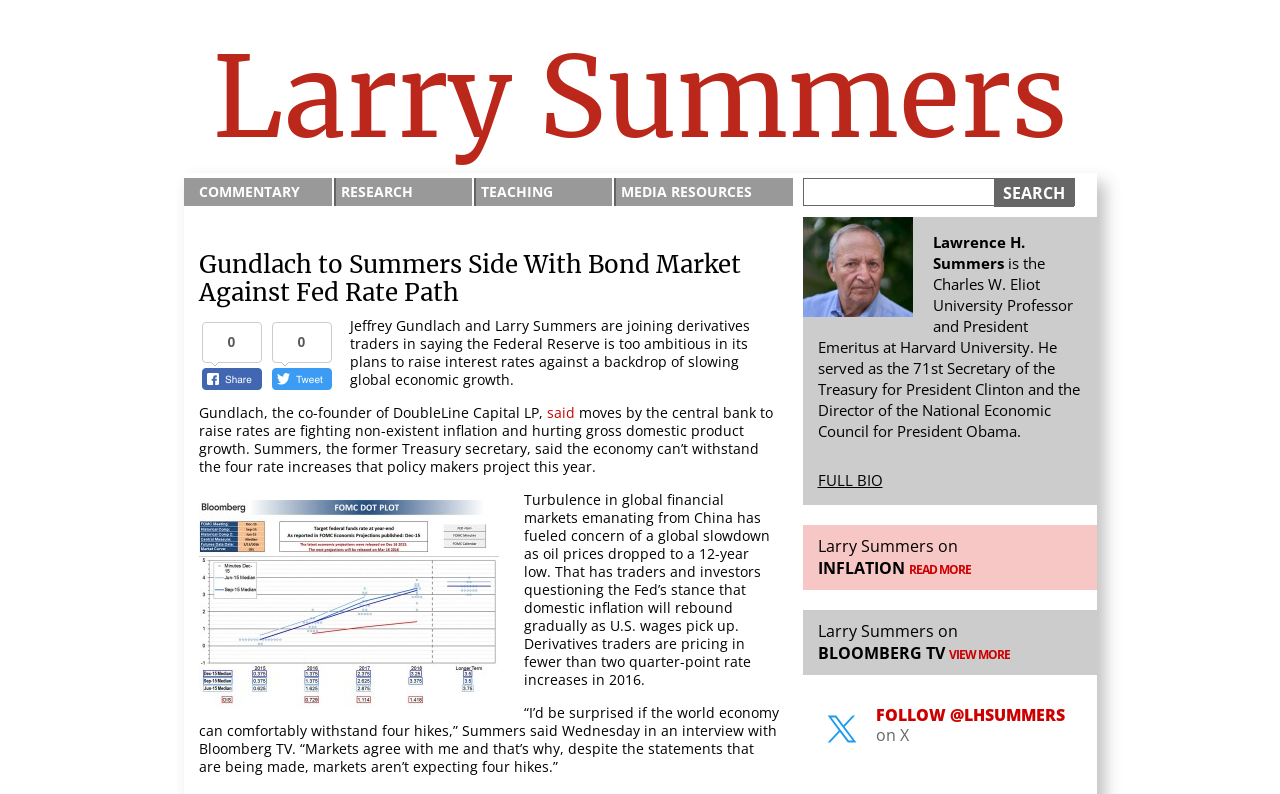Locate the bounding box coordinates of the clickable area needed to fulfill the instruction: "View Larry Summers' full bio".

[0.639, 0.592, 0.689, 0.617]